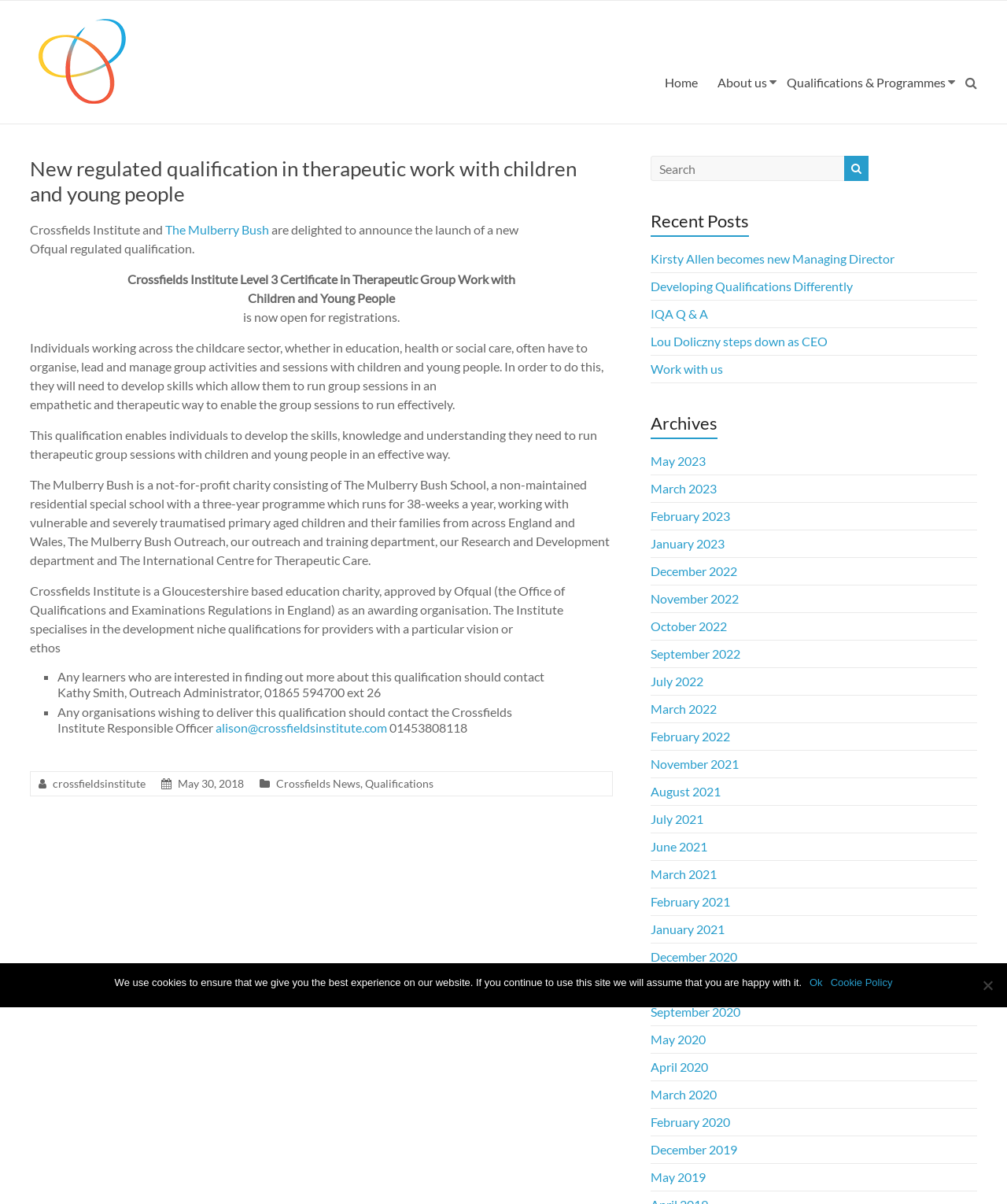Pinpoint the bounding box coordinates of the clickable area needed to execute the instruction: "View the 'Archives' section". The coordinates should be specified as four float numbers between 0 and 1, i.e., [left, top, right, bottom].

[0.646, 0.341, 0.97, 0.372]